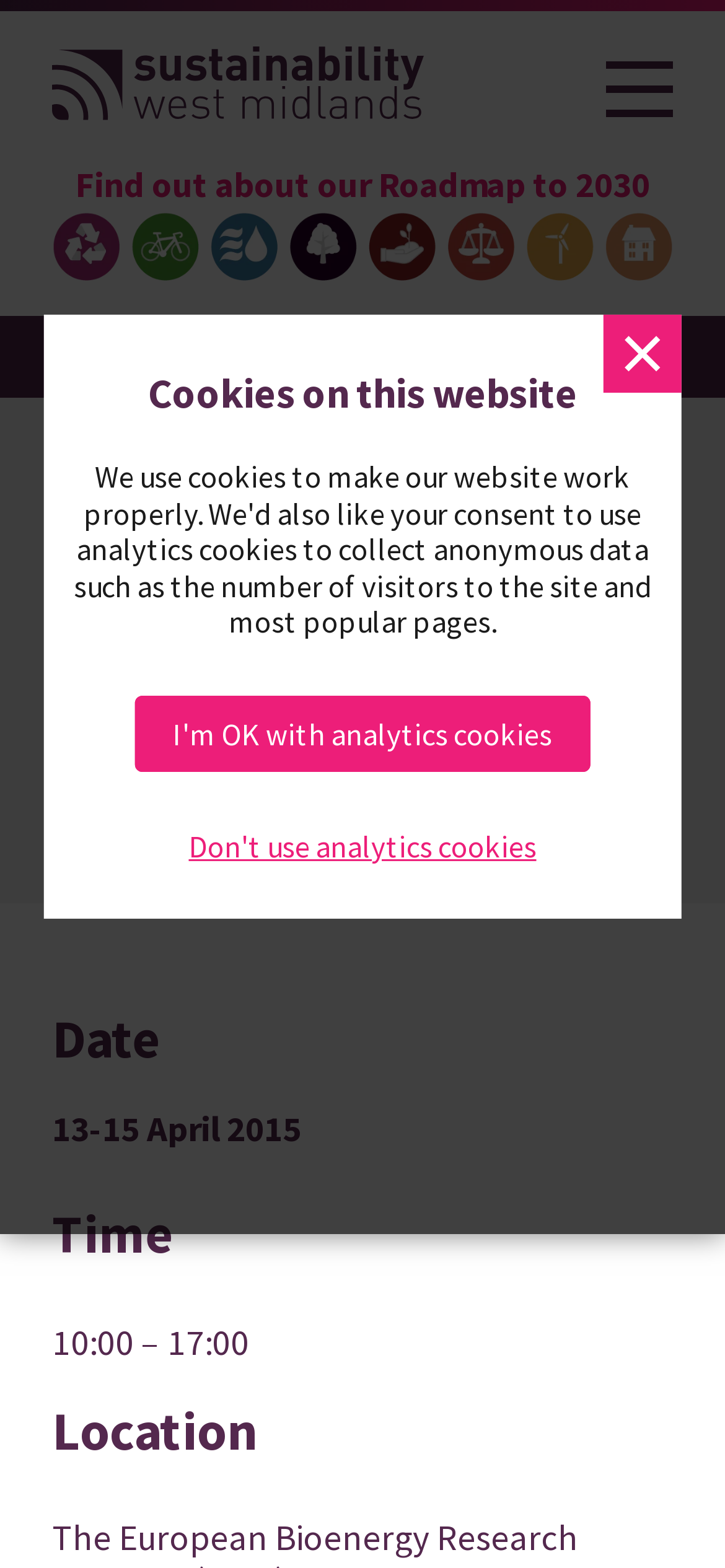Identify the headline of the webpage and generate its text content.

EBRI Bioenergy CPD Course – 13-15/4/15